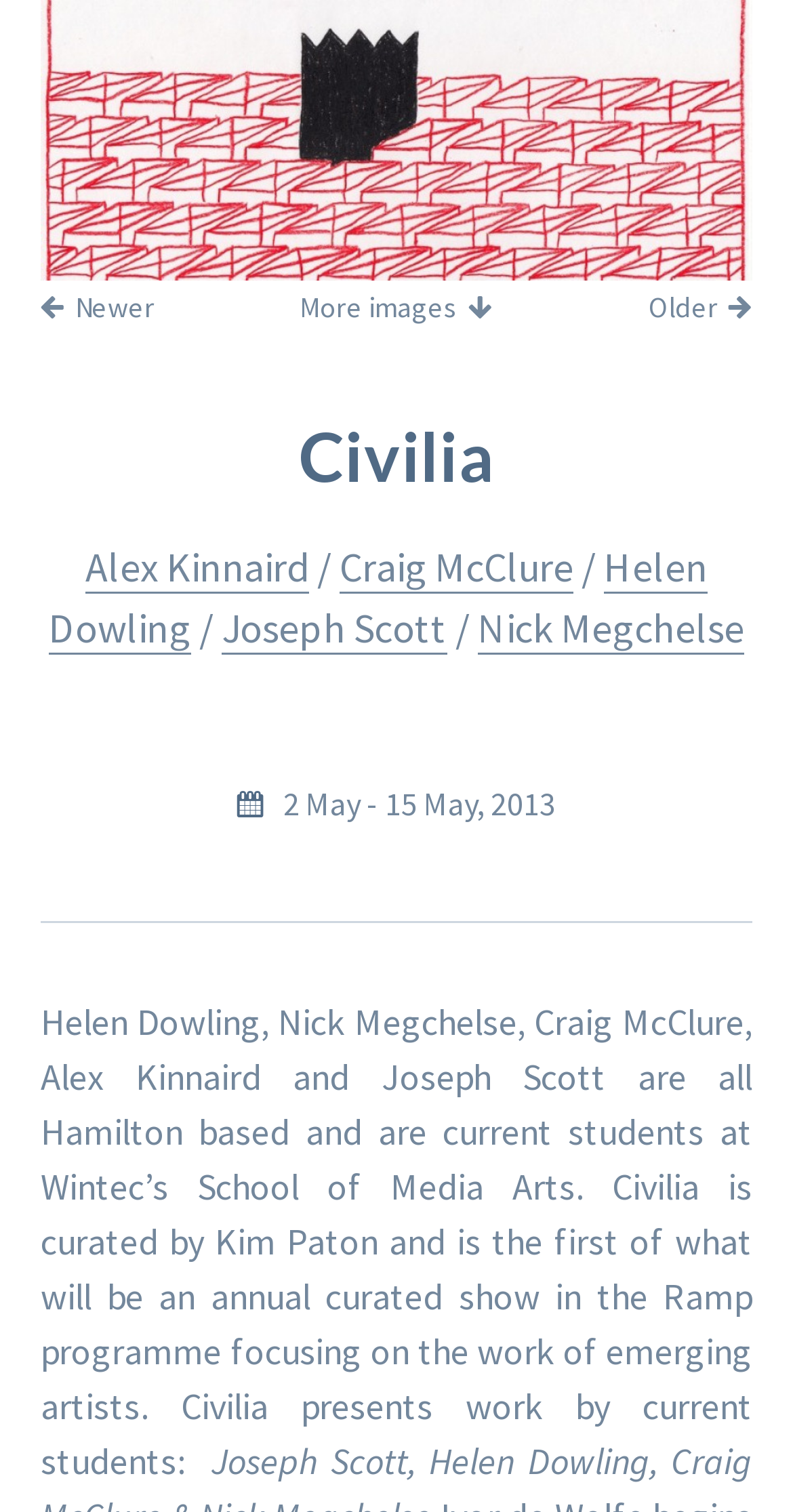Provide the bounding box for the UI element matching this description: "Alex Kinnaird".

[0.108, 0.358, 0.39, 0.393]